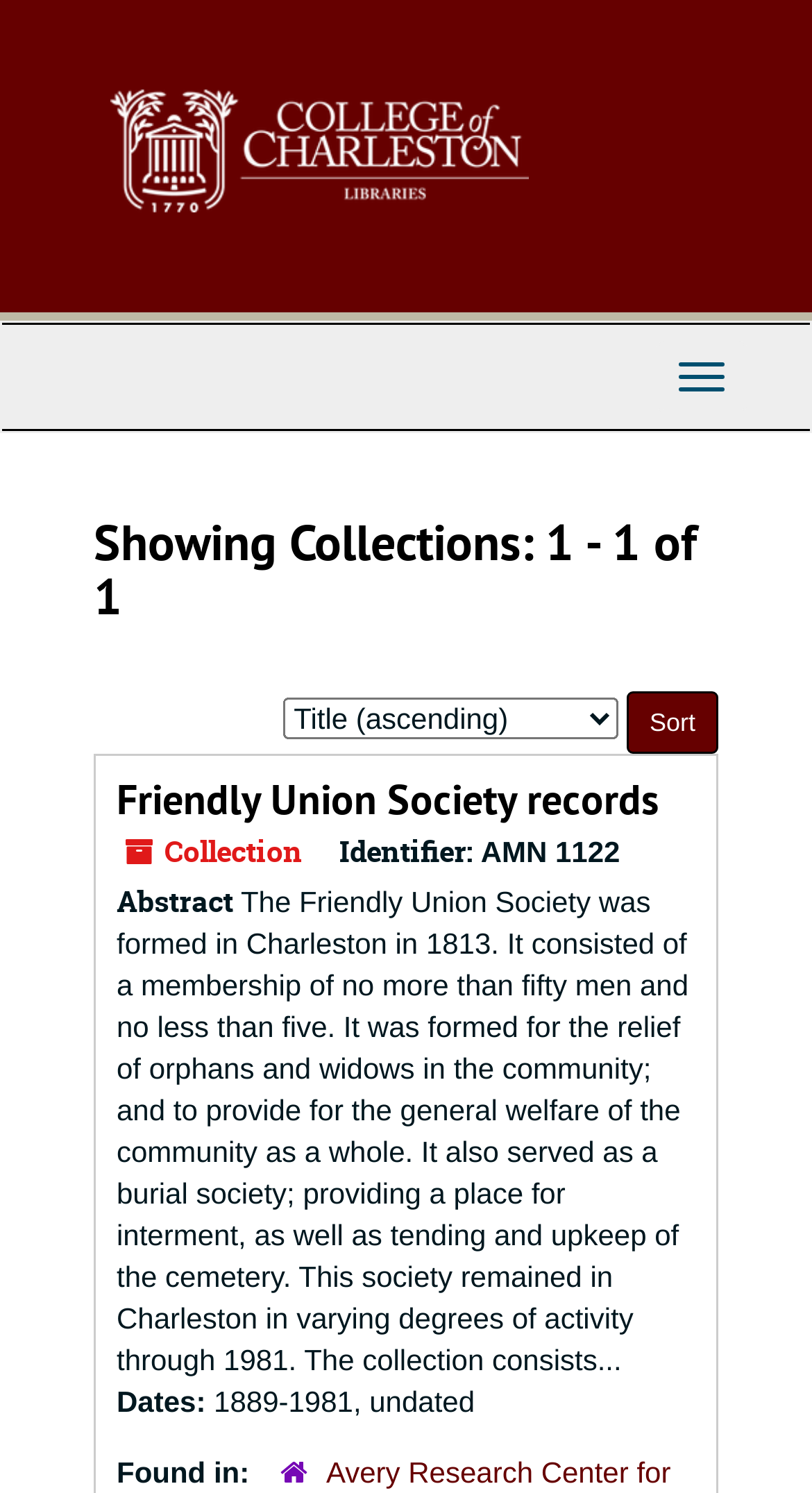Determine the bounding box for the UI element as described: "parent_node: Sort by: name="commit" value="Sort"". The coordinates should be represented as four float numbers between 0 and 1, formatted as [left, top, right, bottom].

[0.772, 0.463, 0.885, 0.505]